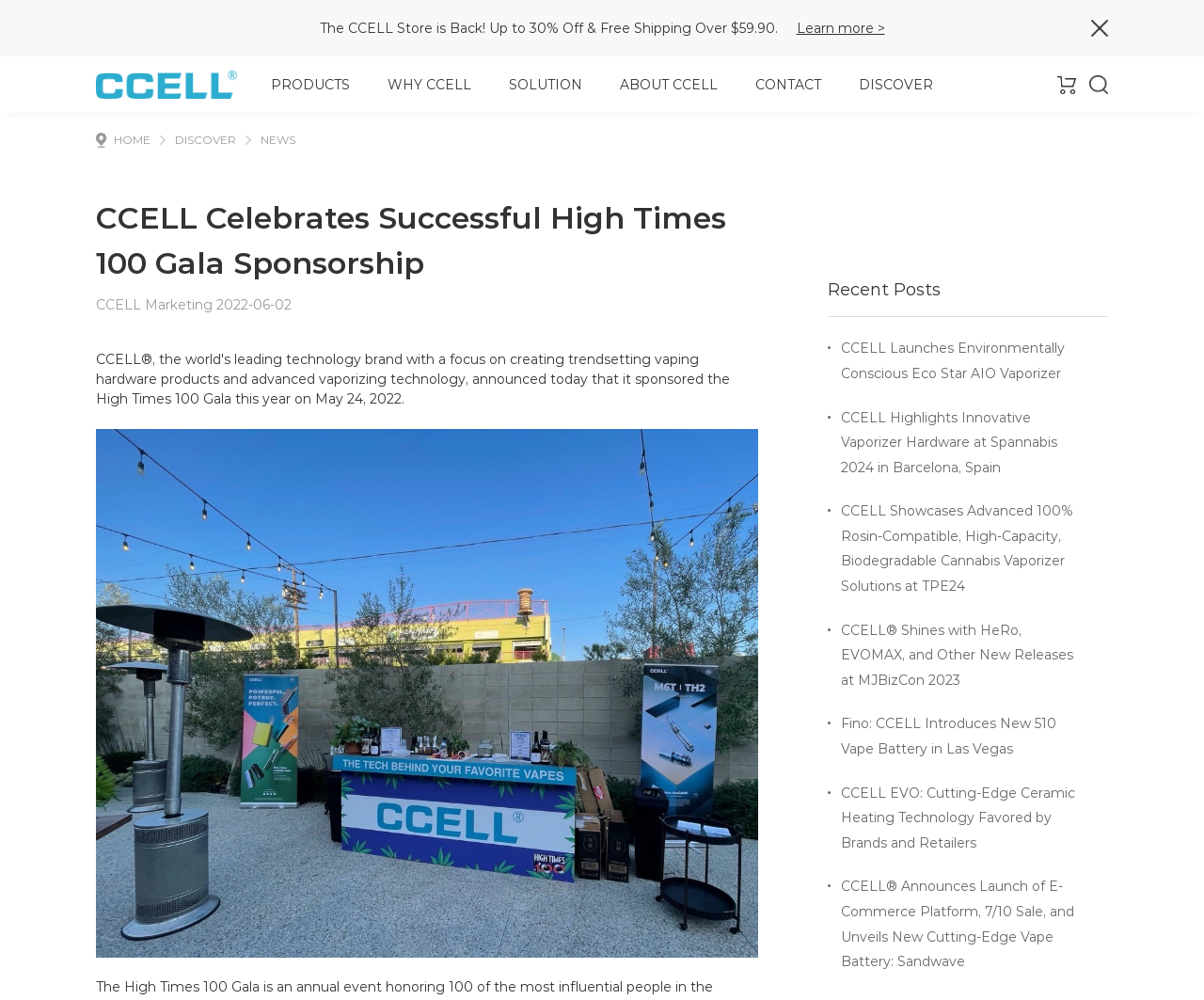Determine the bounding box coordinates for the area you should click to complete the following instruction: "Read about CCELL's successful High Times 100 Gala sponsorship".

[0.08, 0.196, 0.629, 0.286]